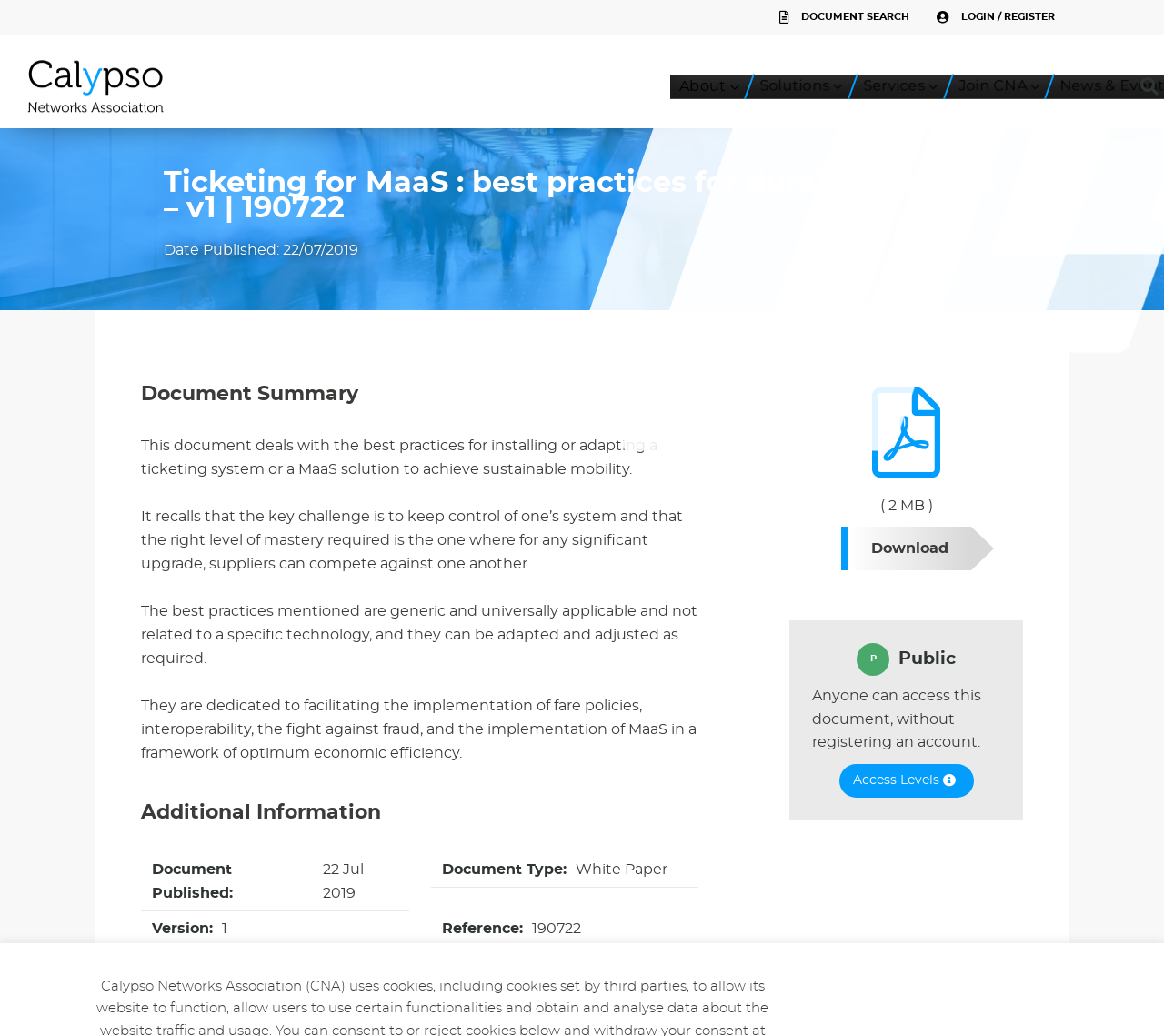Give a succinct answer to this question in a single word or phrase: 
What is the purpose of the document on this webpage?

Best practices for ticketing systems